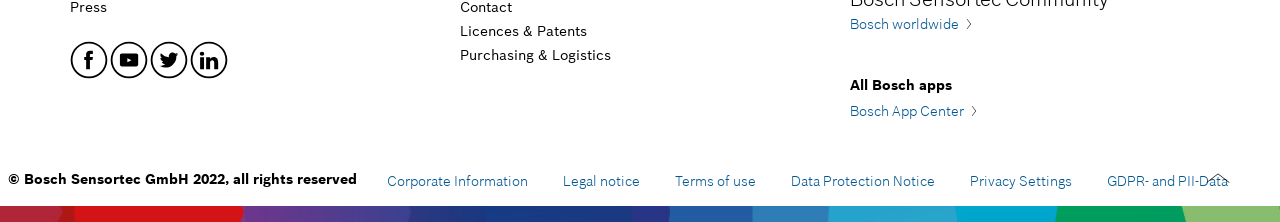What is the purpose of the 'back to top' button?
Answer the question with as much detail as you can, using the image as a reference.

The 'back to top' button is located at the bottom of the webpage and has an icon of an upward arrow. Its purpose is to allow users to quickly scroll back to the top of the page, making it easier to navigate.